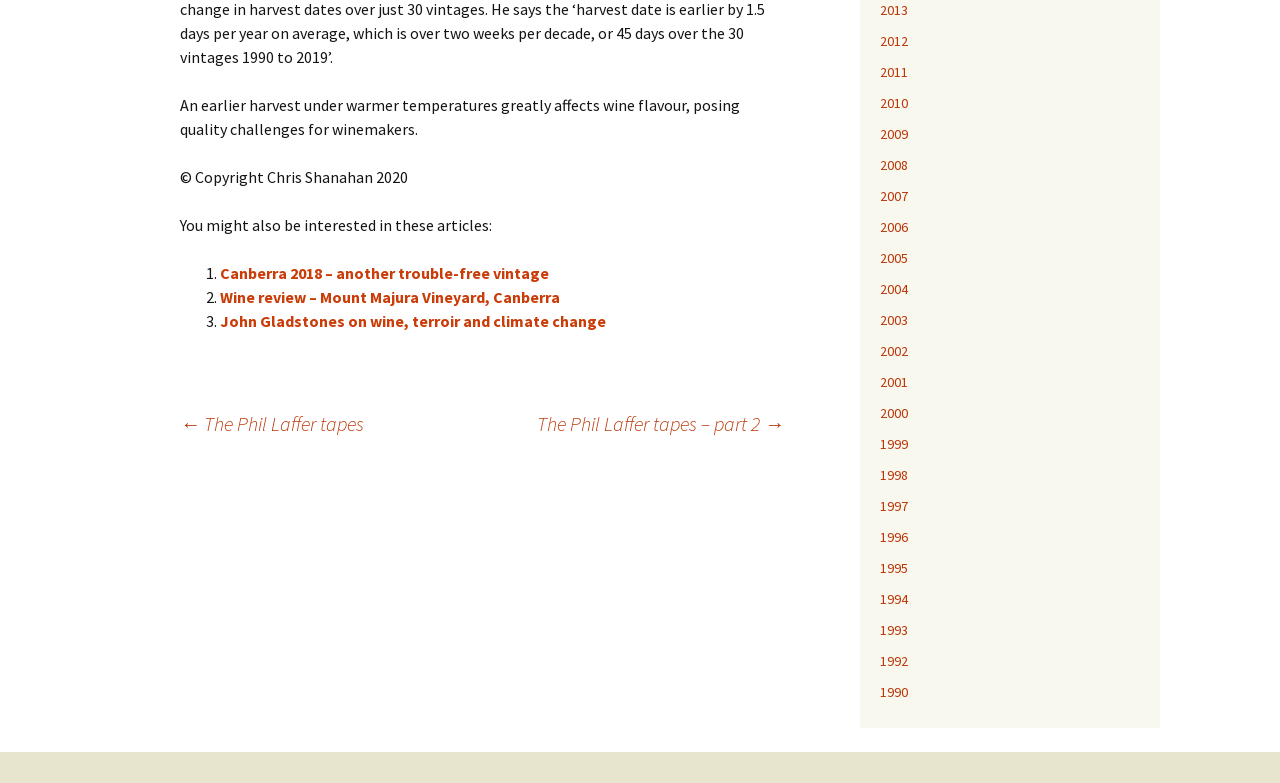Highlight the bounding box coordinates of the element that should be clicked to carry out the following instruction: "Go to the next article". The coordinates must be given as four float numbers ranging from 0 to 1, i.e., [left, top, right, bottom].

[0.42, 0.522, 0.612, 0.56]